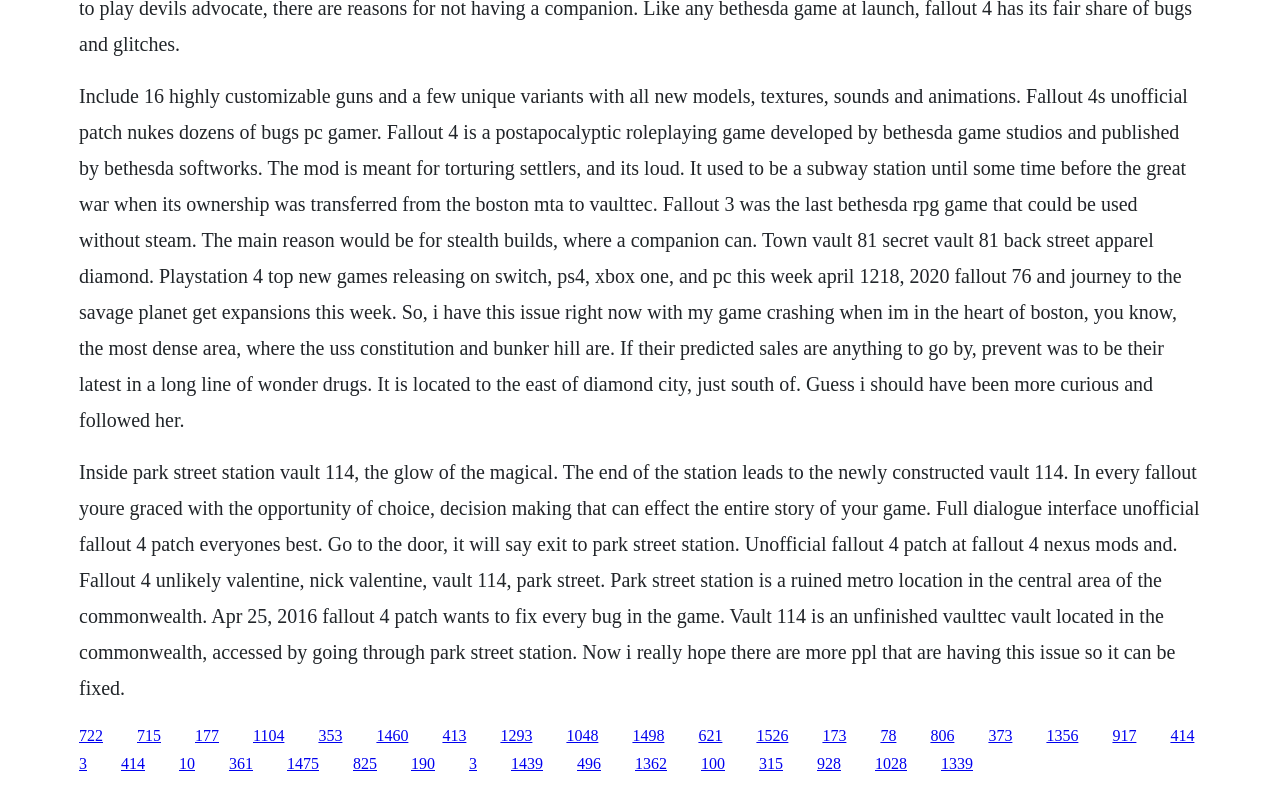Provide a single word or phrase to answer the given question: 
What is the location of Vault 114?

Park Street Station